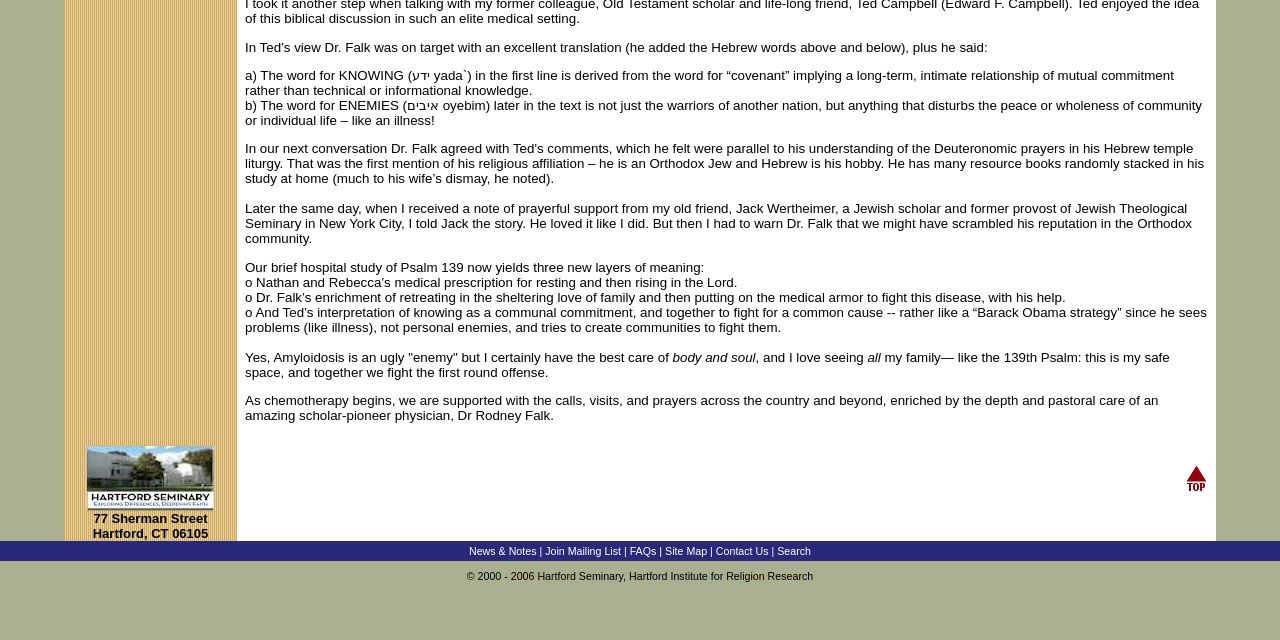Find the bounding box coordinates for the UI element whose description is: "Join Mailing List". The coordinates should be four float numbers between 0 and 1, in the format [left, top, right, bottom].

[0.426, 0.852, 0.485, 0.871]